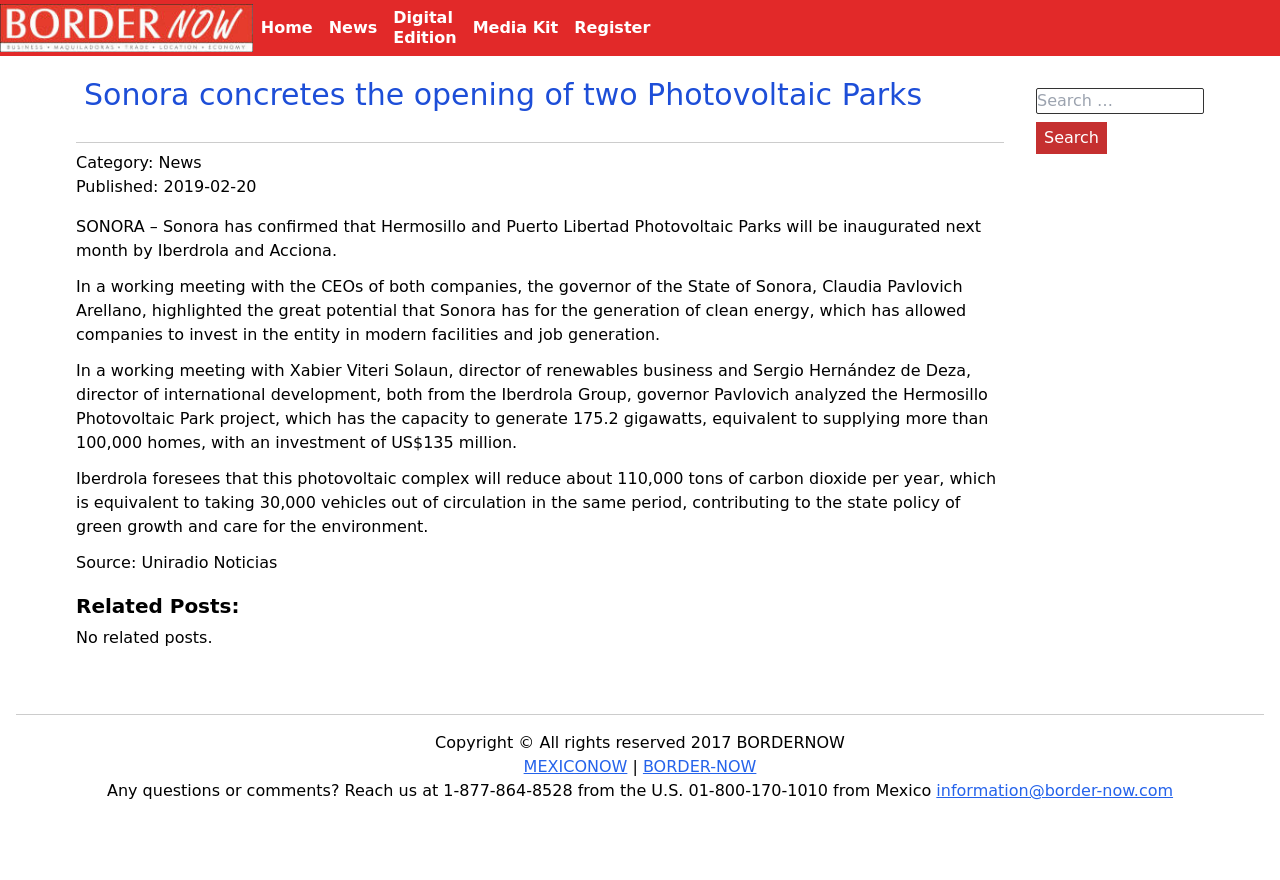Use the information in the screenshot to answer the question comprehensively: What is the expected reduction in carbon dioxide per year from the Hermosillo Photovoltaic Park project?

According to the article, Iberdrola foresees that the Hermosillo Photovoltaic Park project will reduce about 110,000 tons of carbon dioxide per year.